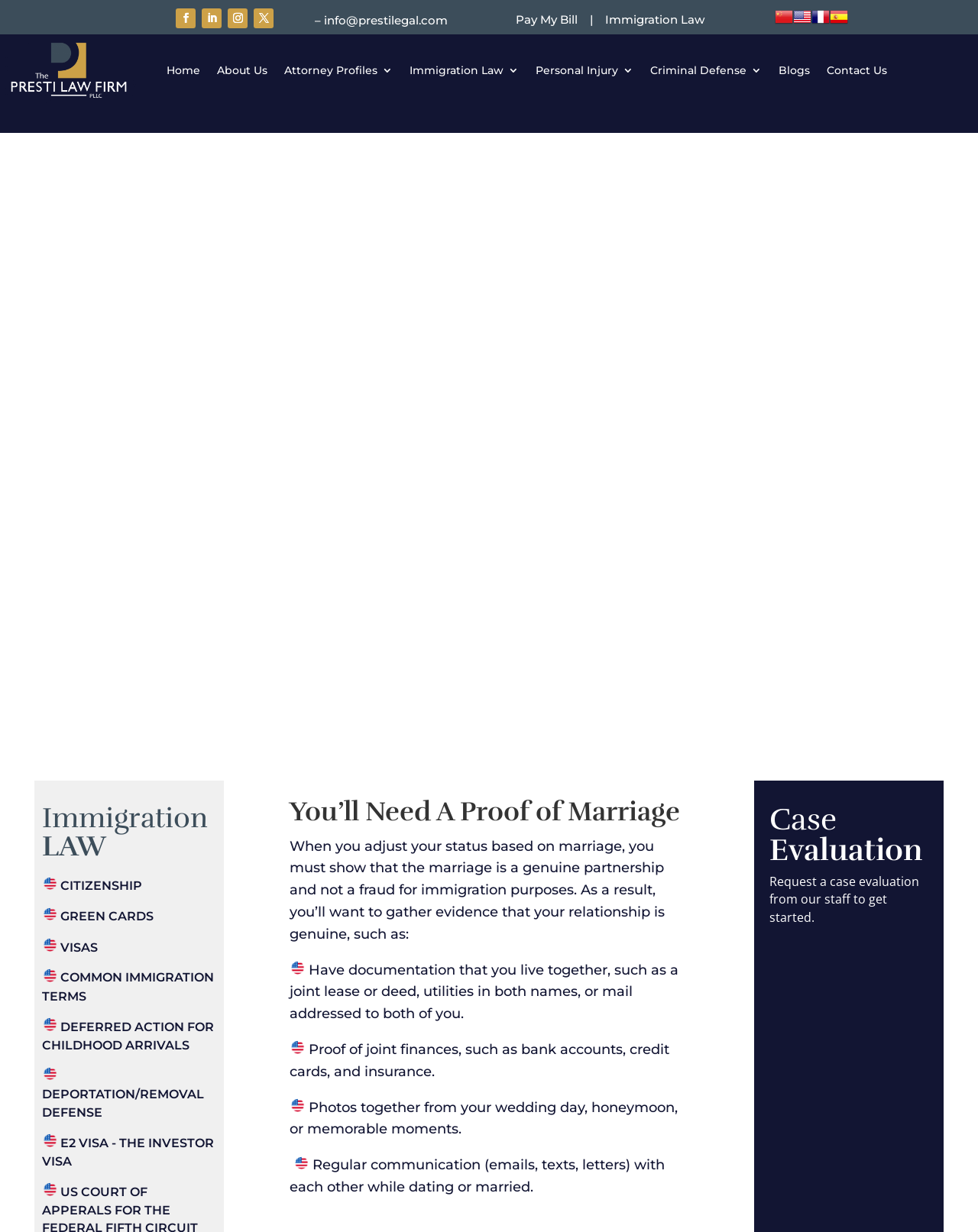Pinpoint the bounding box coordinates of the clickable area necessary to execute the following instruction: "Fill in the 'First Name' input field". The coordinates should be given as four float numbers between 0 and 1, namely [left, top, right, bottom].

[0.794, 0.782, 0.942, 0.802]